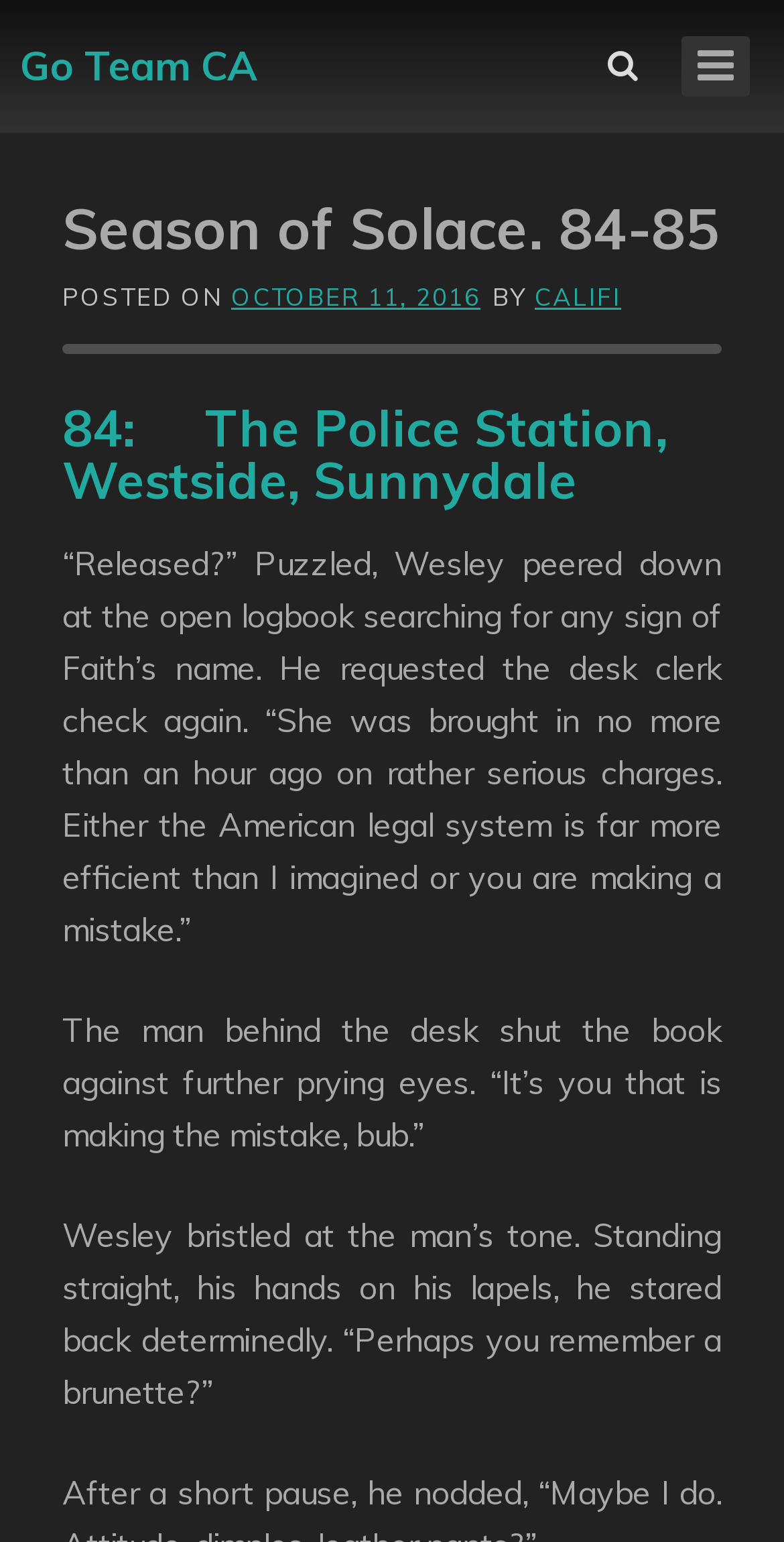Extract the main heading text from the webpage.

Season of Solace. 84-85